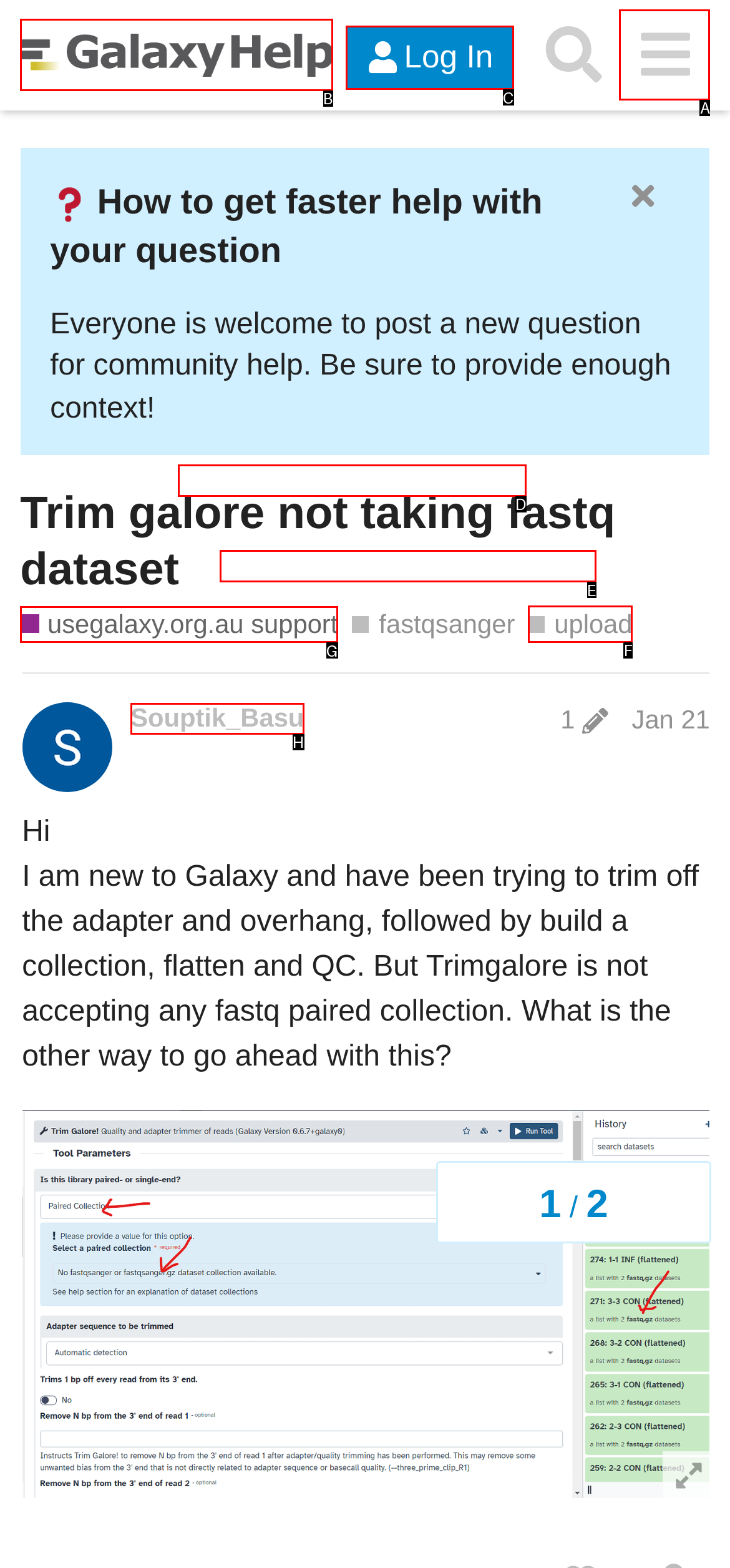Refer to the description: FAQ: Sharing your History and choose the option that best fits. Provide the letter of that option directly from the options.

D